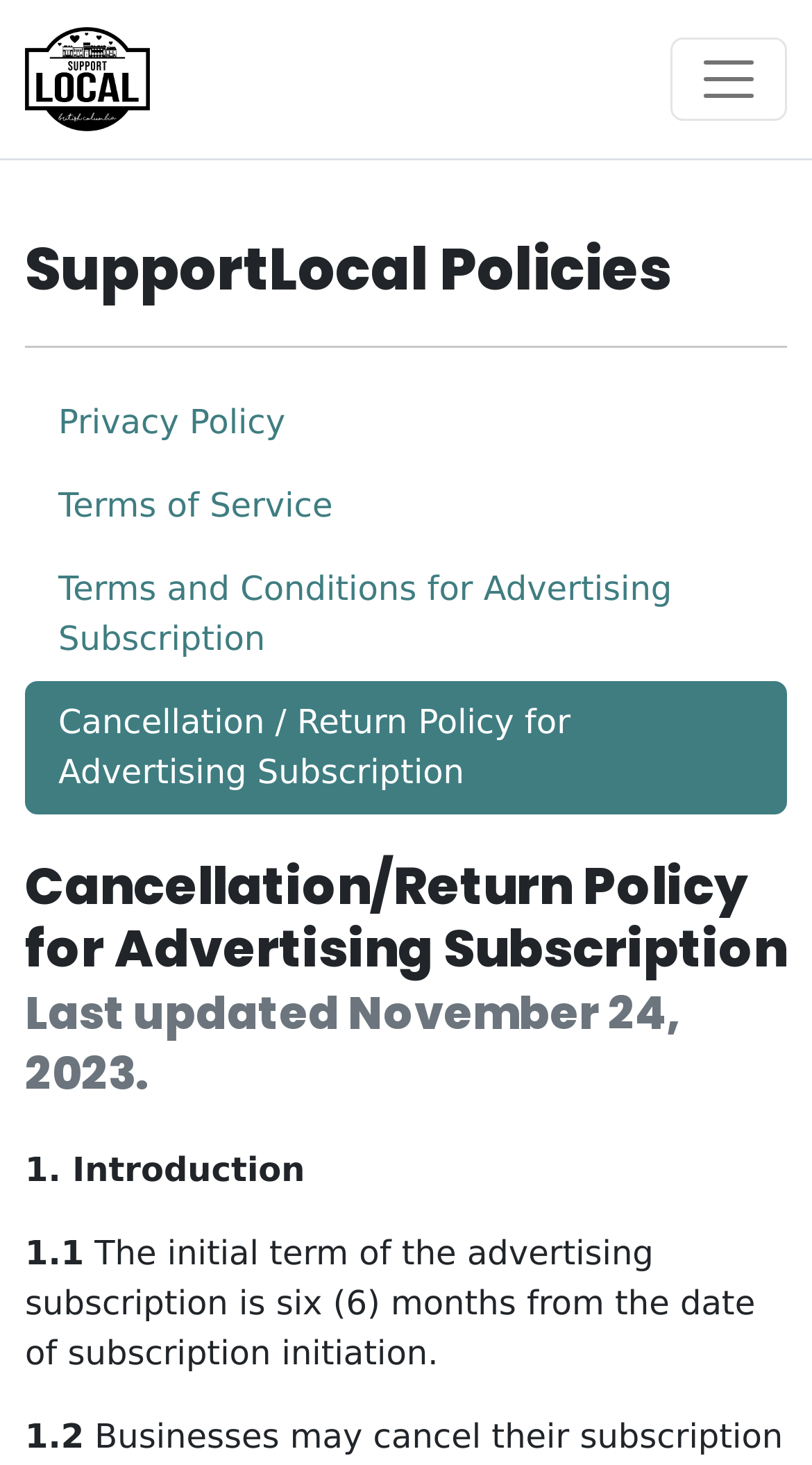What is the purpose of the 'Toggle navigation' button?
Could you answer the question with a detailed and thorough explanation?

The 'Toggle navigation' button is likely used to navigate through the webpage or to access other sections of the website, as it is a common functionality associated with such buttons.